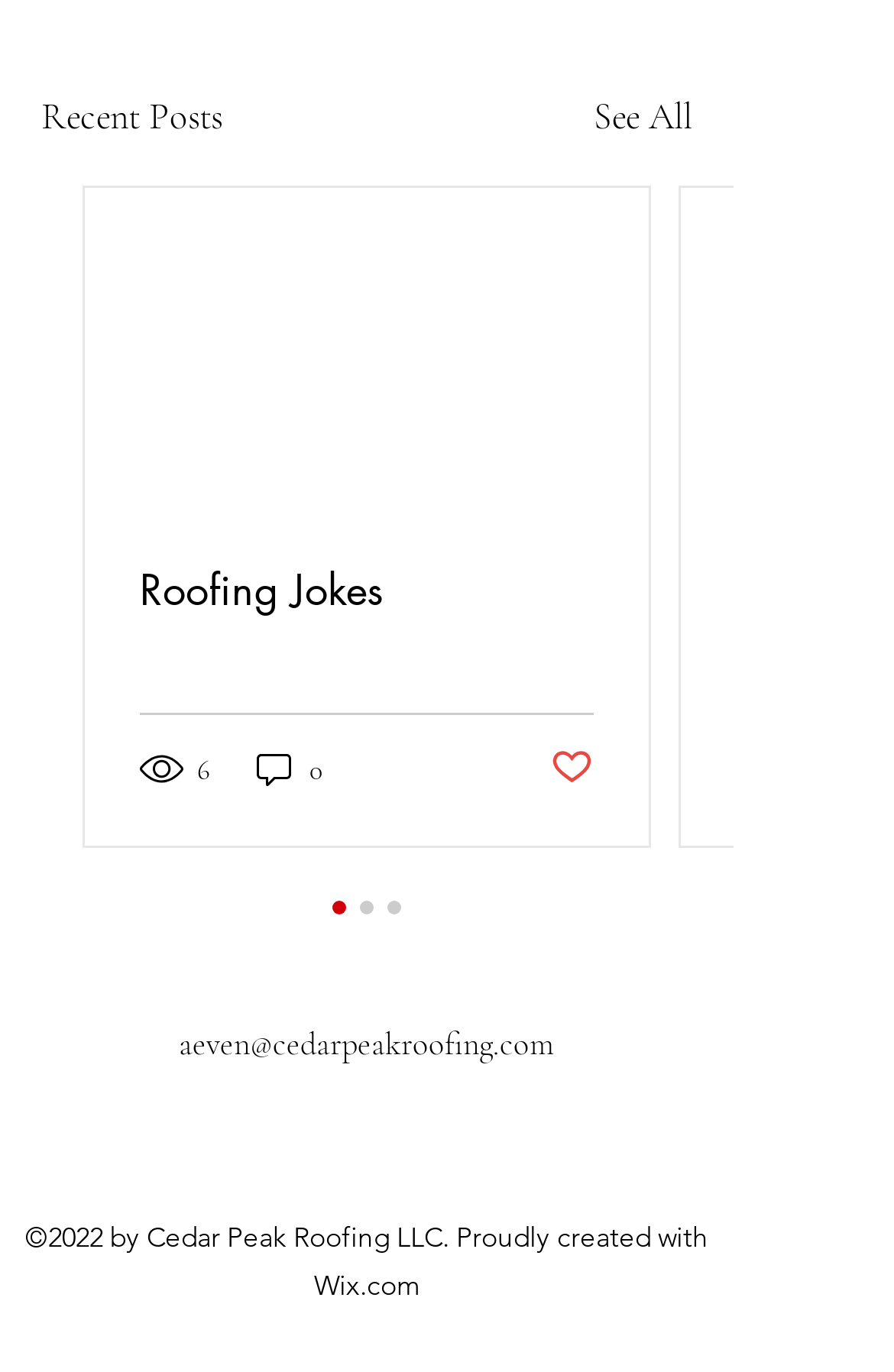Locate the UI element described by parent_node: Roofing Jokes in the provided webpage screenshot. Return the bounding box coordinates in the format (top-left x, top-left y, bottom-right x, bottom-right y), ensuring all values are between 0 and 1.

[0.095, 0.137, 0.726, 0.368]